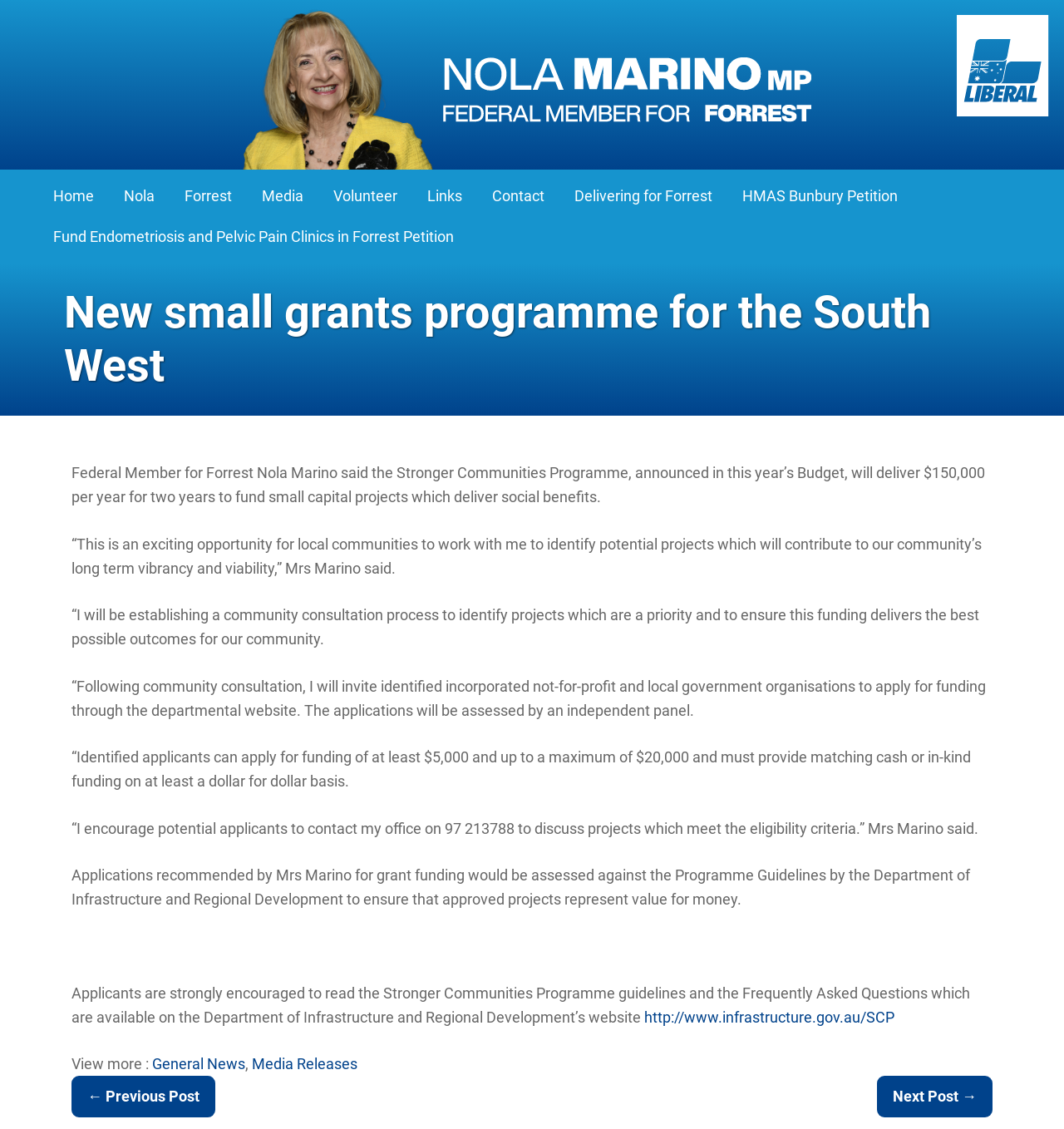Please predict the bounding box coordinates of the element's region where a click is necessary to complete the following instruction: "Visit the Department of Infrastructure and Regional Development’s website". The coordinates should be represented by four float numbers between 0 and 1, i.e., [left, top, right, bottom].

[0.605, 0.893, 0.841, 0.909]